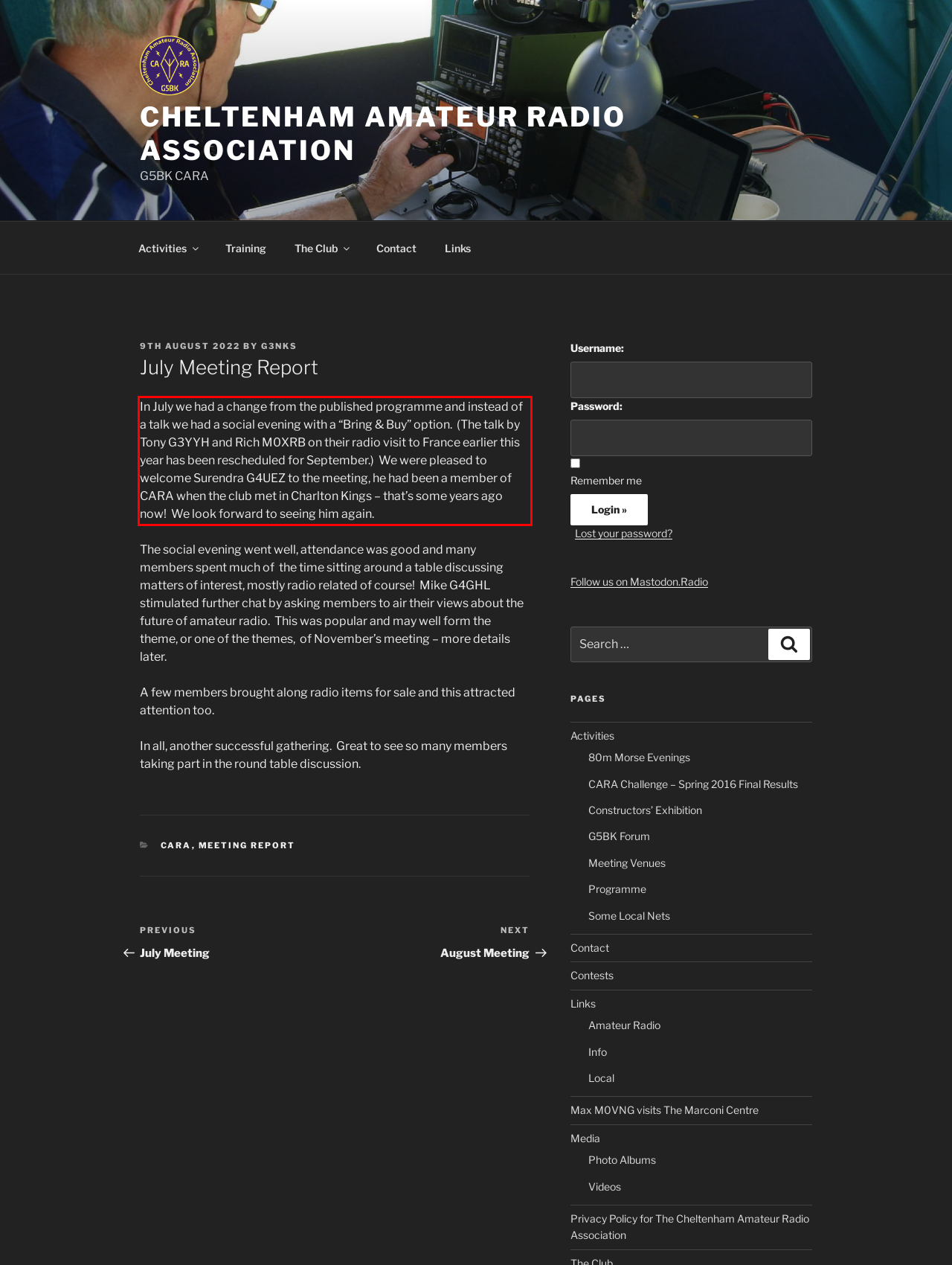With the provided screenshot of a webpage, locate the red bounding box and perform OCR to extract the text content inside it.

In July we had a change from the published programme and instead of a talk we had a social evening with a “Bring & Buy” option. (The talk by Tony G3YYH and Rich M0XRB on their radio visit to France earlier this year has been rescheduled for September.) We were pleased to welcome Surendra G4UEZ to the meeting, he had been a member of CARA when the club met in Charlton Kings – that’s some years ago now! We look forward to seeing him again.